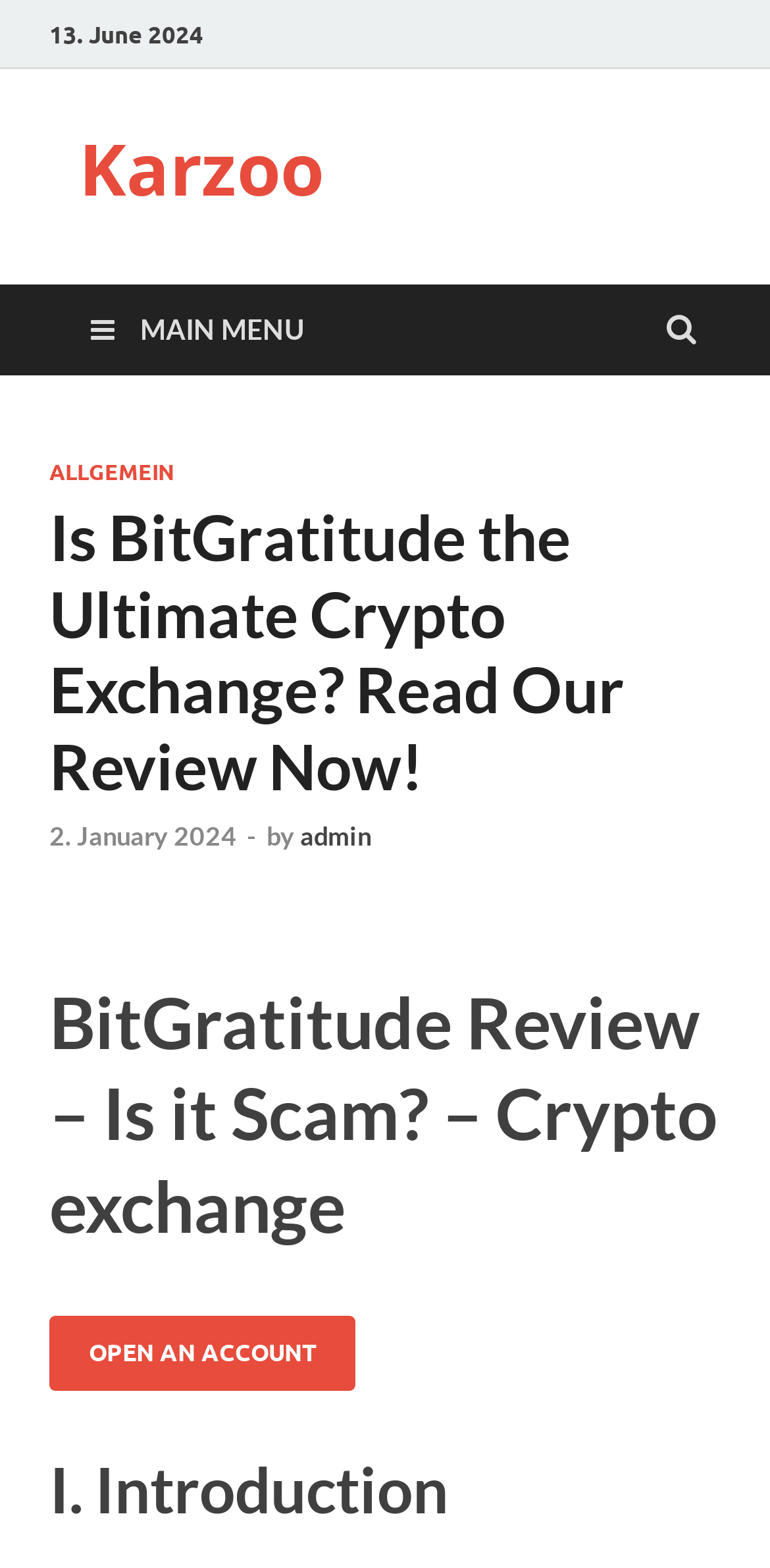What is the text of the webpage's headline?

Is BitGratitude the Ultimate Crypto Exchange? Read Our Review Now!